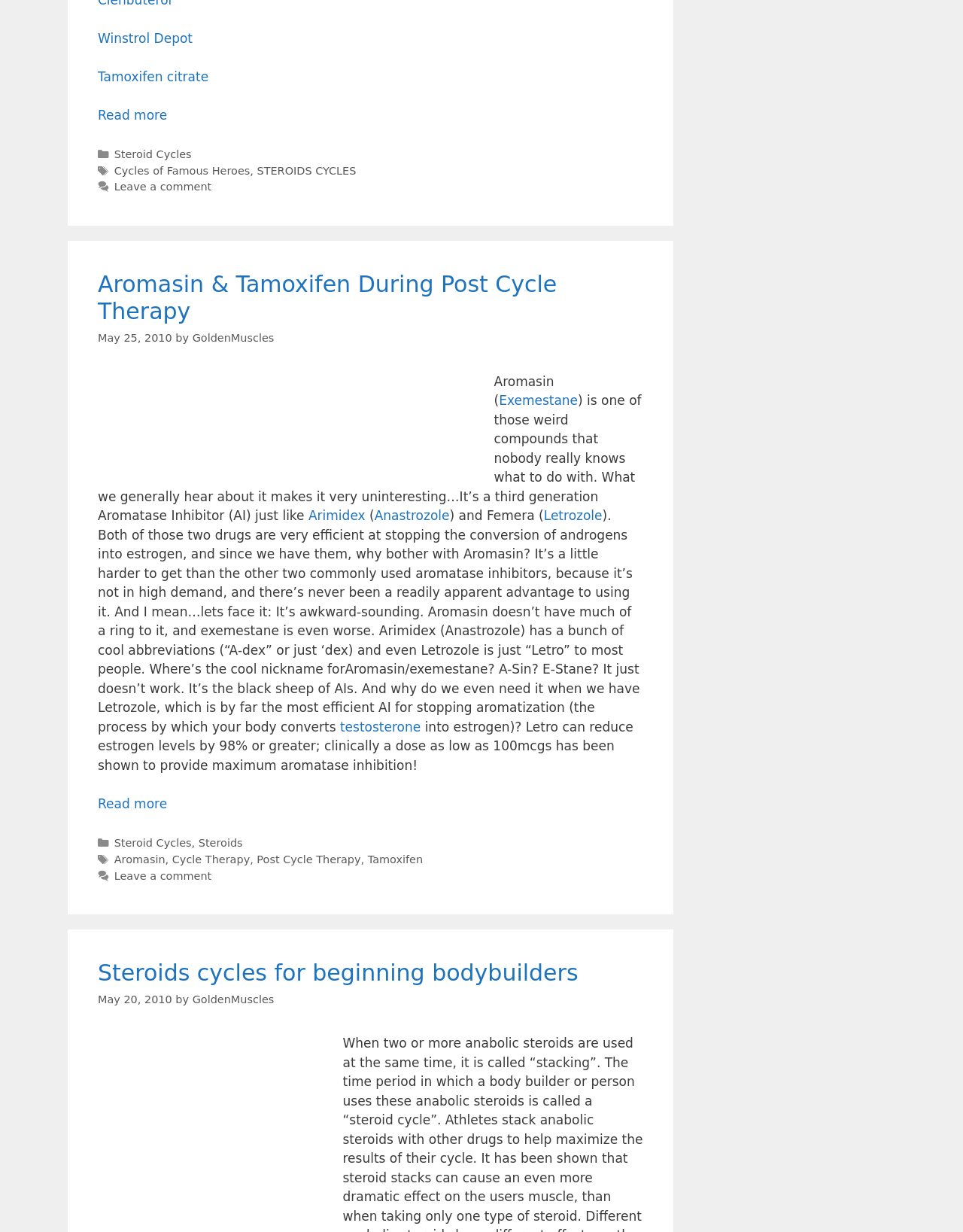Please identify the coordinates of the bounding box that should be clicked to fulfill this instruction: "Click on the link to read more about Aromasin & Tamoxifen During Post Cycle Therapy".

[0.102, 0.646, 0.174, 0.658]